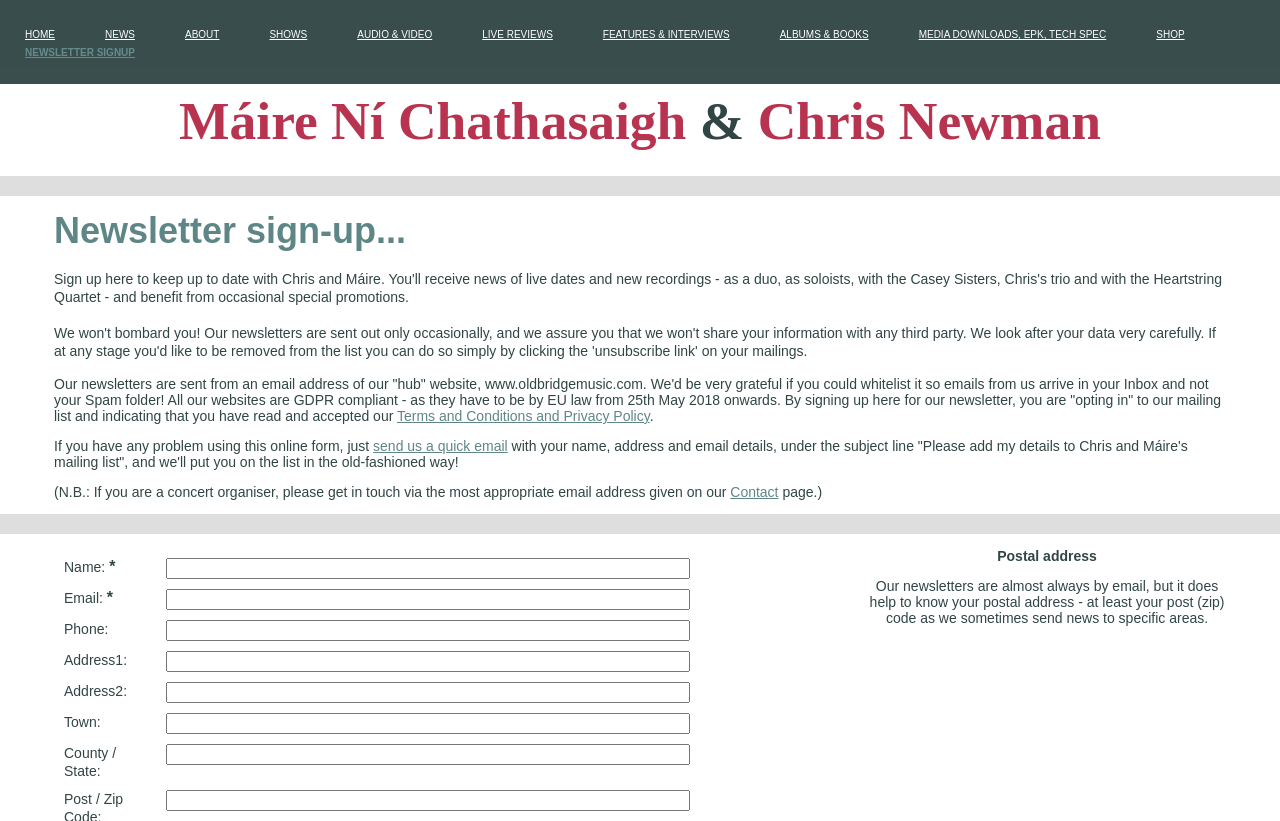Please locate the clickable area by providing the bounding box coordinates to follow this instruction: "Download POIbase".

None